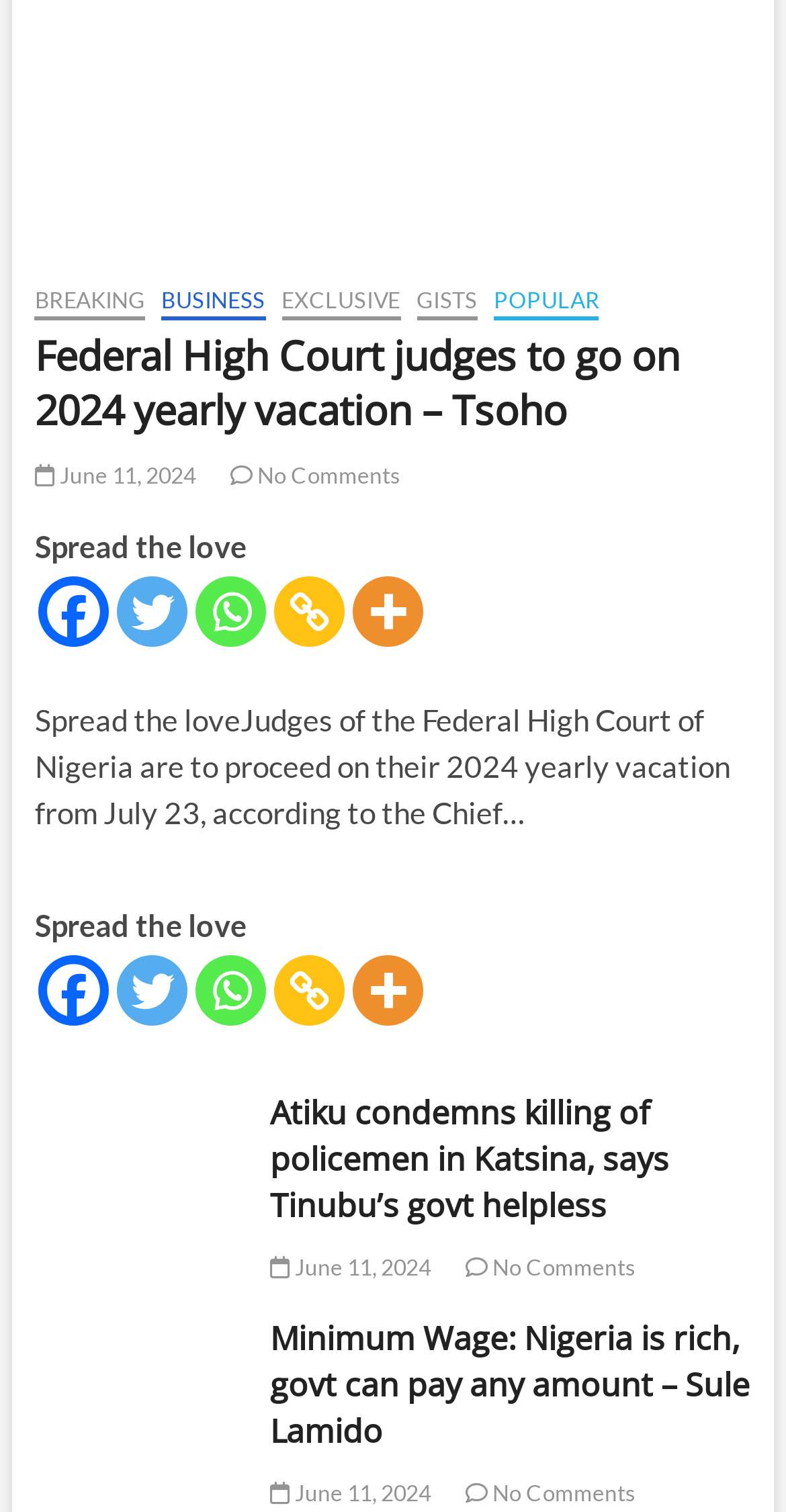What is the topic of the third news article?
Please provide a detailed and thorough answer to the question.

I found the topic of the third news article by looking at the heading element with the text 'Minimum Wage: Nigeria is rich, govt can pay any amount – Sule Lamido' which is a child of the figure element with ID 708.